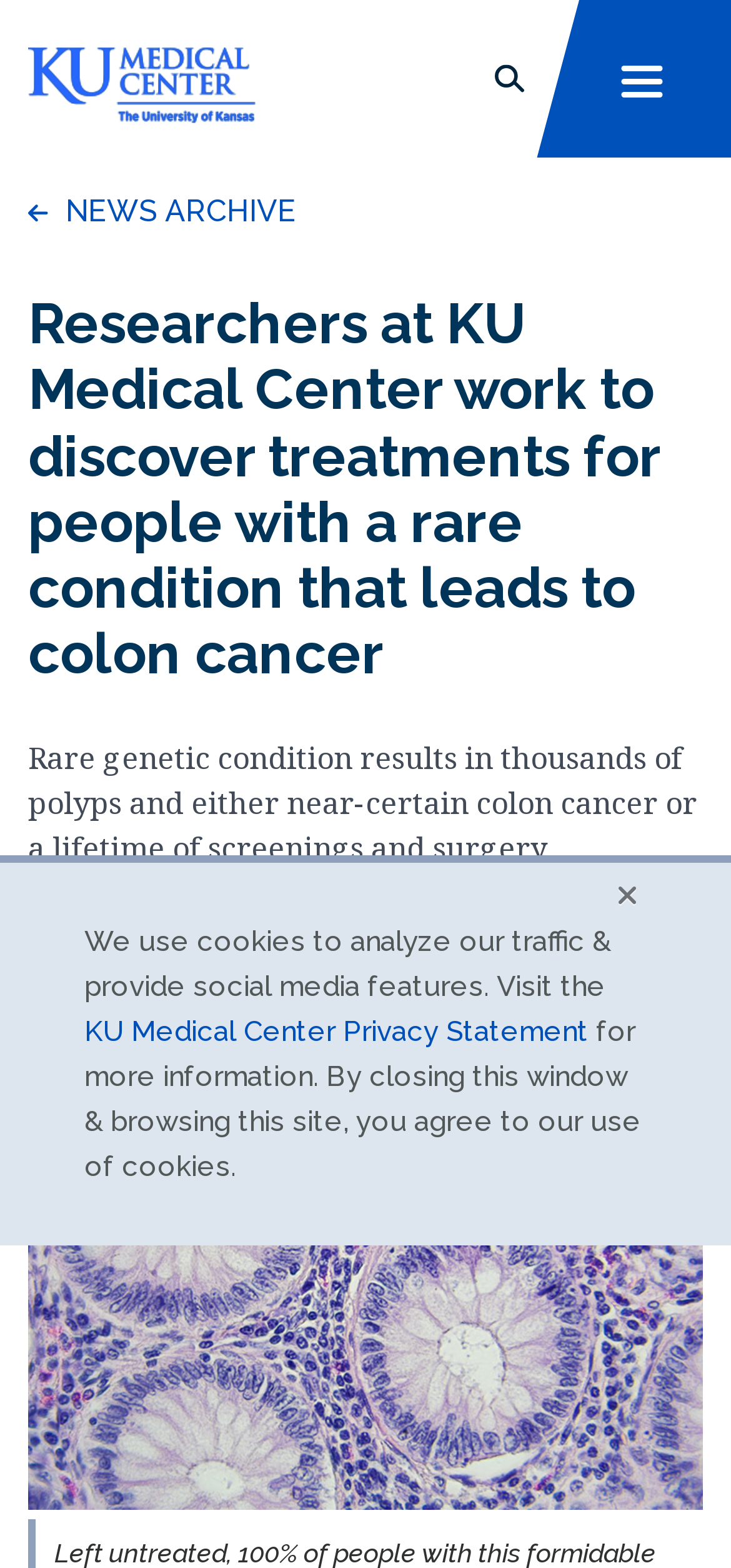Refer to the screenshot and give an in-depth answer to this question: What is the name of the medical center?

I found the answer by looking at the logo image and the text 'kumc.edu' which suggests that the webpage is related to the University of Kansas Medical Center.